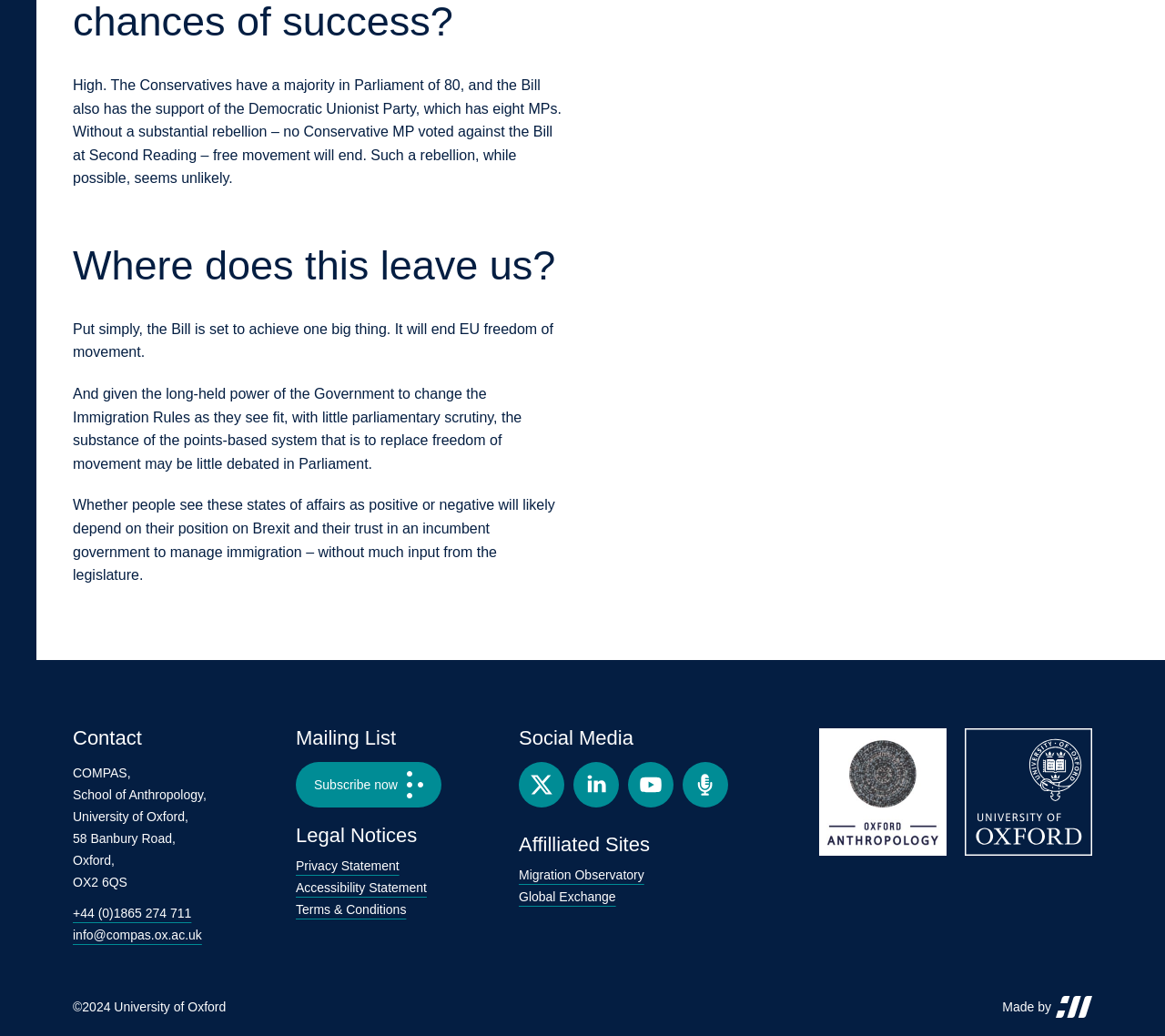Using the webpage screenshot, locate the HTML element that fits the following description and provide its bounding box: "+44 (0)1865 274 711".

[0.062, 0.874, 0.164, 0.888]